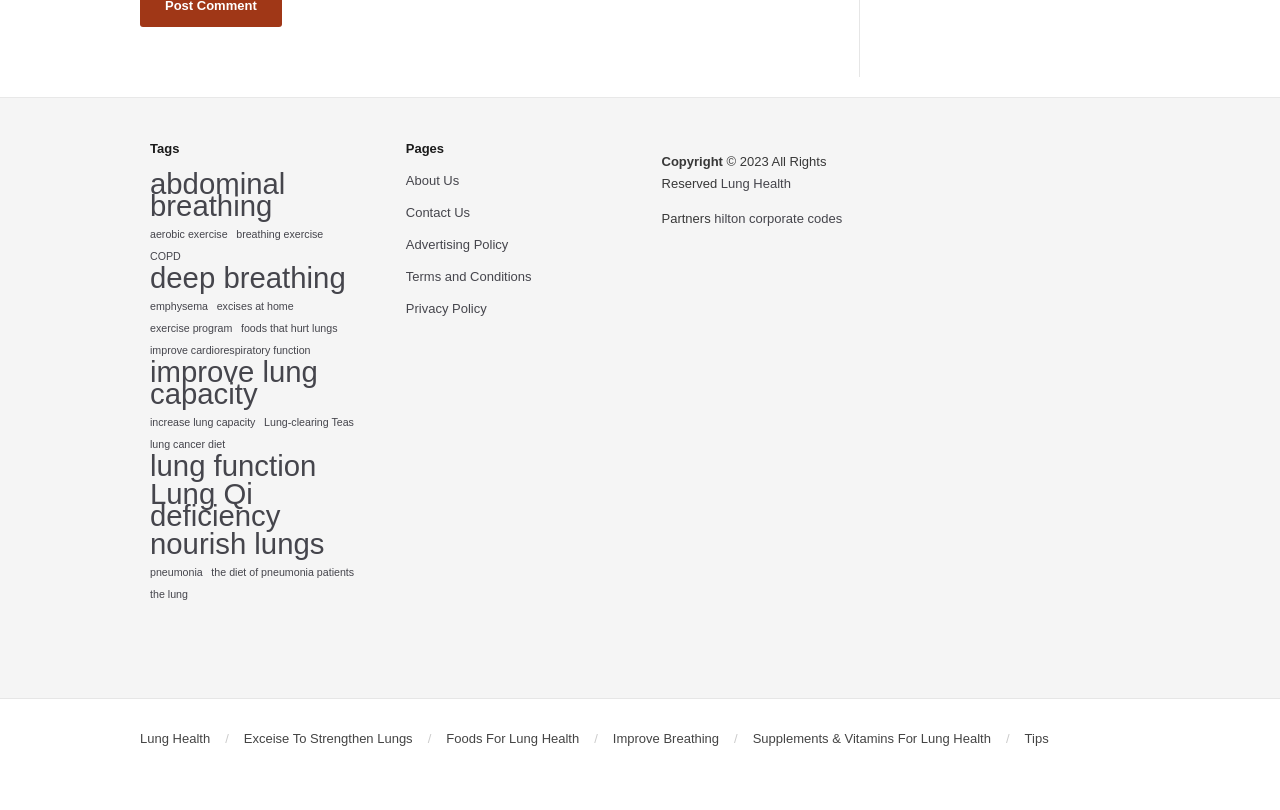Determine the bounding box coordinates of the section to be clicked to follow the instruction: "visit 'Lung Health' page". The coordinates should be given as four float numbers between 0 and 1, formatted as [left, top, right, bottom].

[0.563, 0.217, 0.618, 0.236]